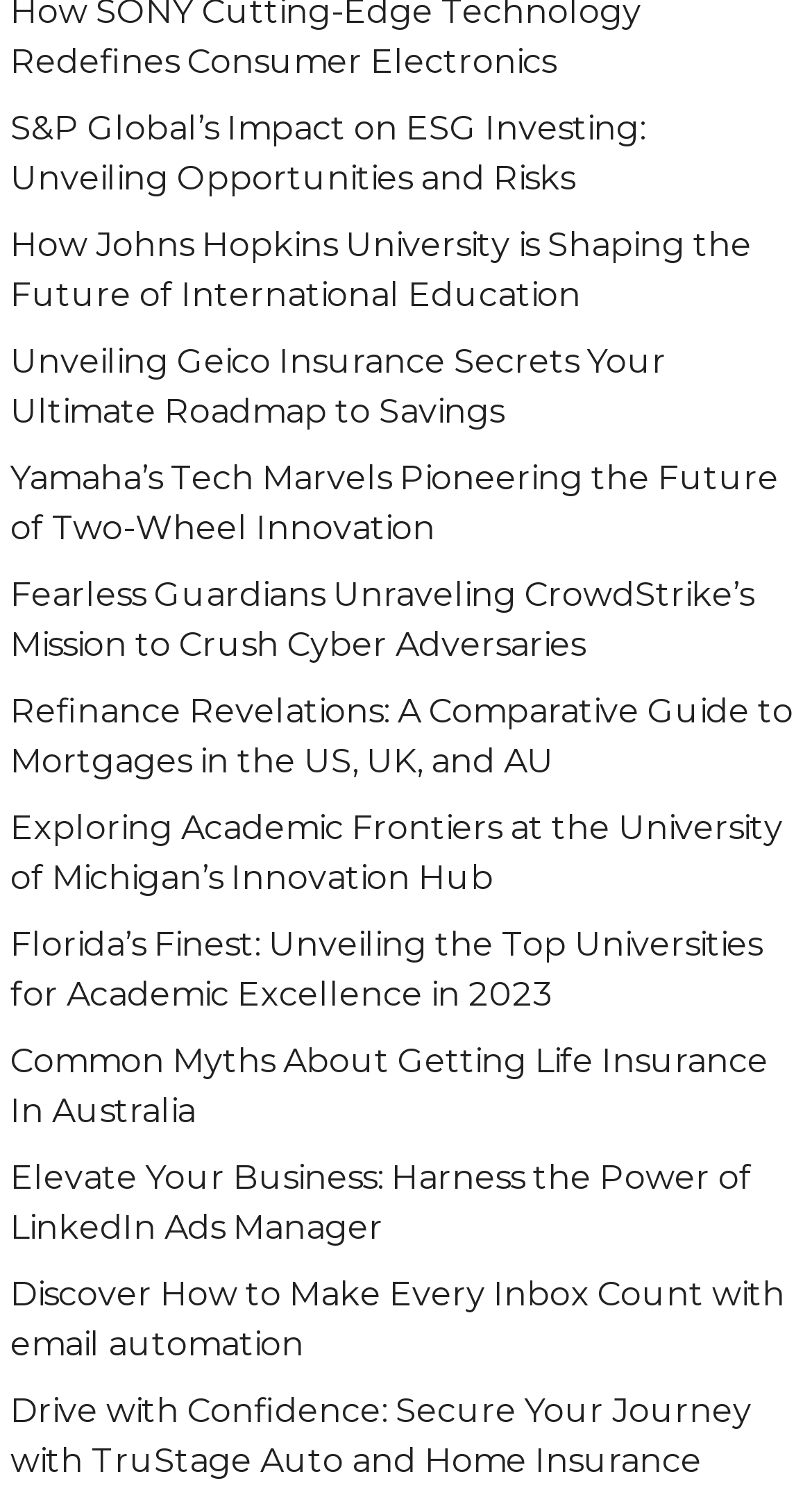Is there a link about LinkedIn?
Please use the visual content to give a single word or phrase answer.

Yes